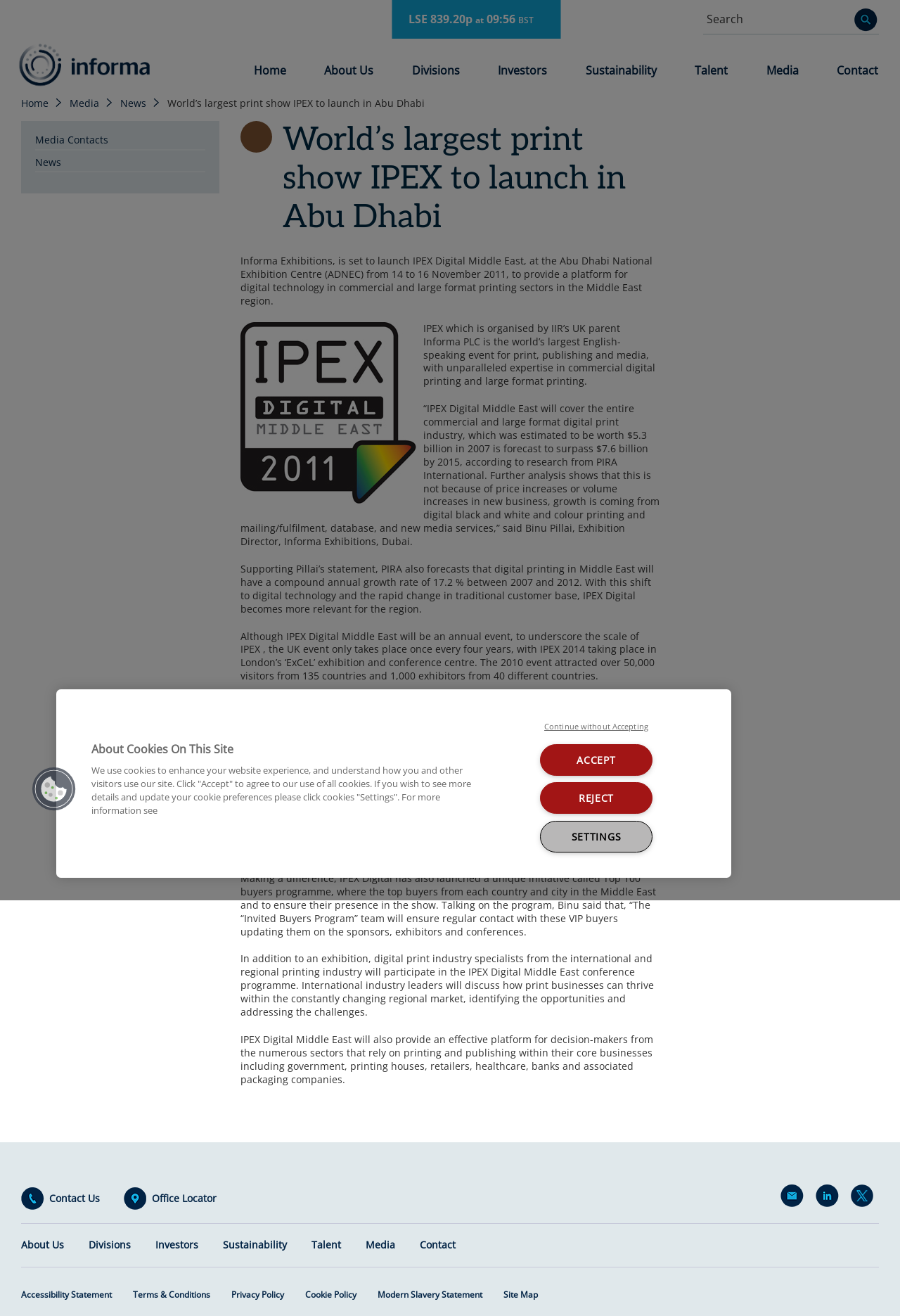Please determine the main heading text of this webpage.

World’s largest print show IPEX to launch in Abu Dhabi